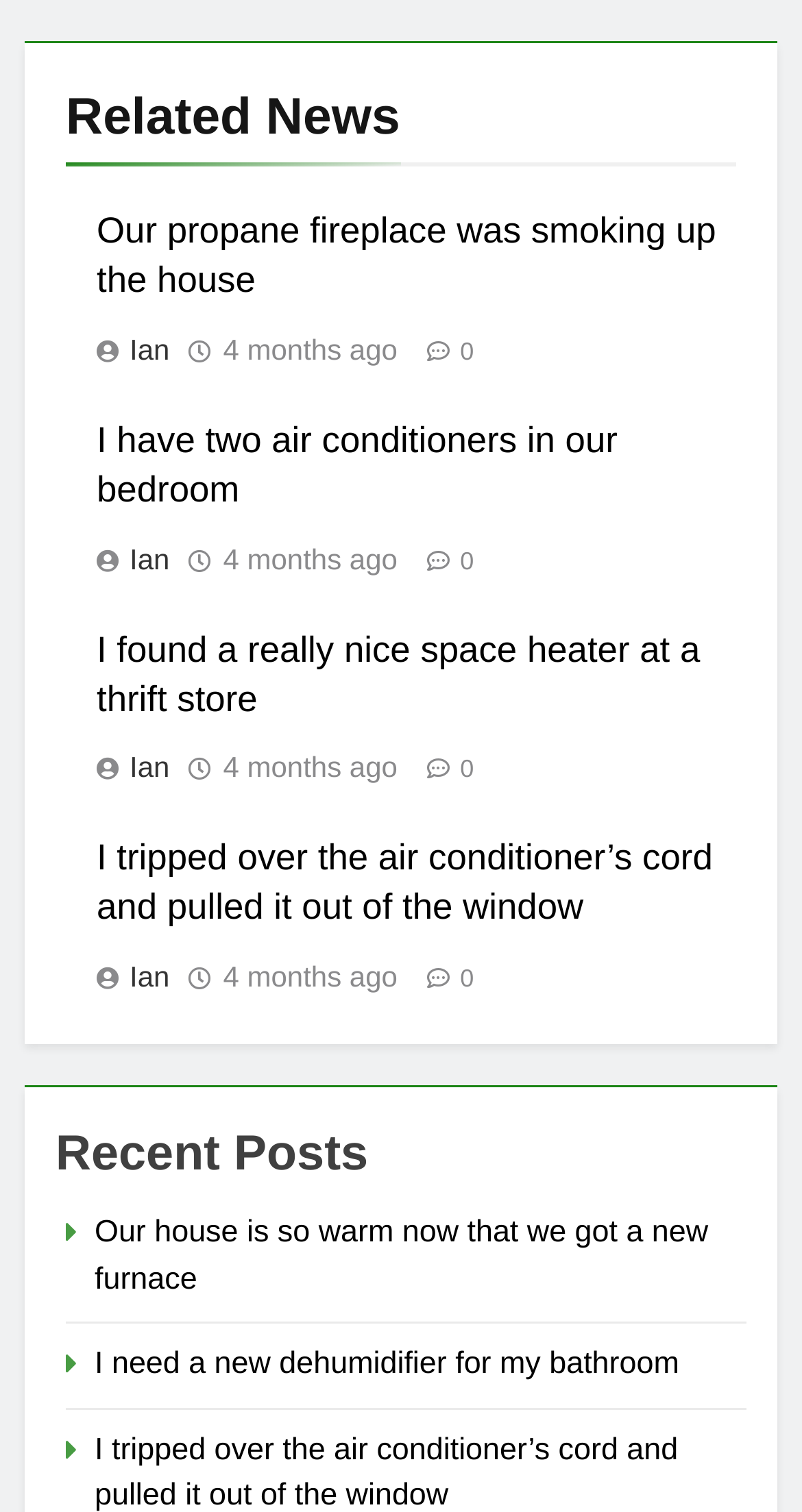Identify the bounding box coordinates for the region to click in order to carry out this instruction: "Read the article 'Our propane fireplace was smoking up the house'". Provide the coordinates using four float numbers between 0 and 1, formatted as [left, top, right, bottom].

[0.121, 0.139, 0.893, 0.198]